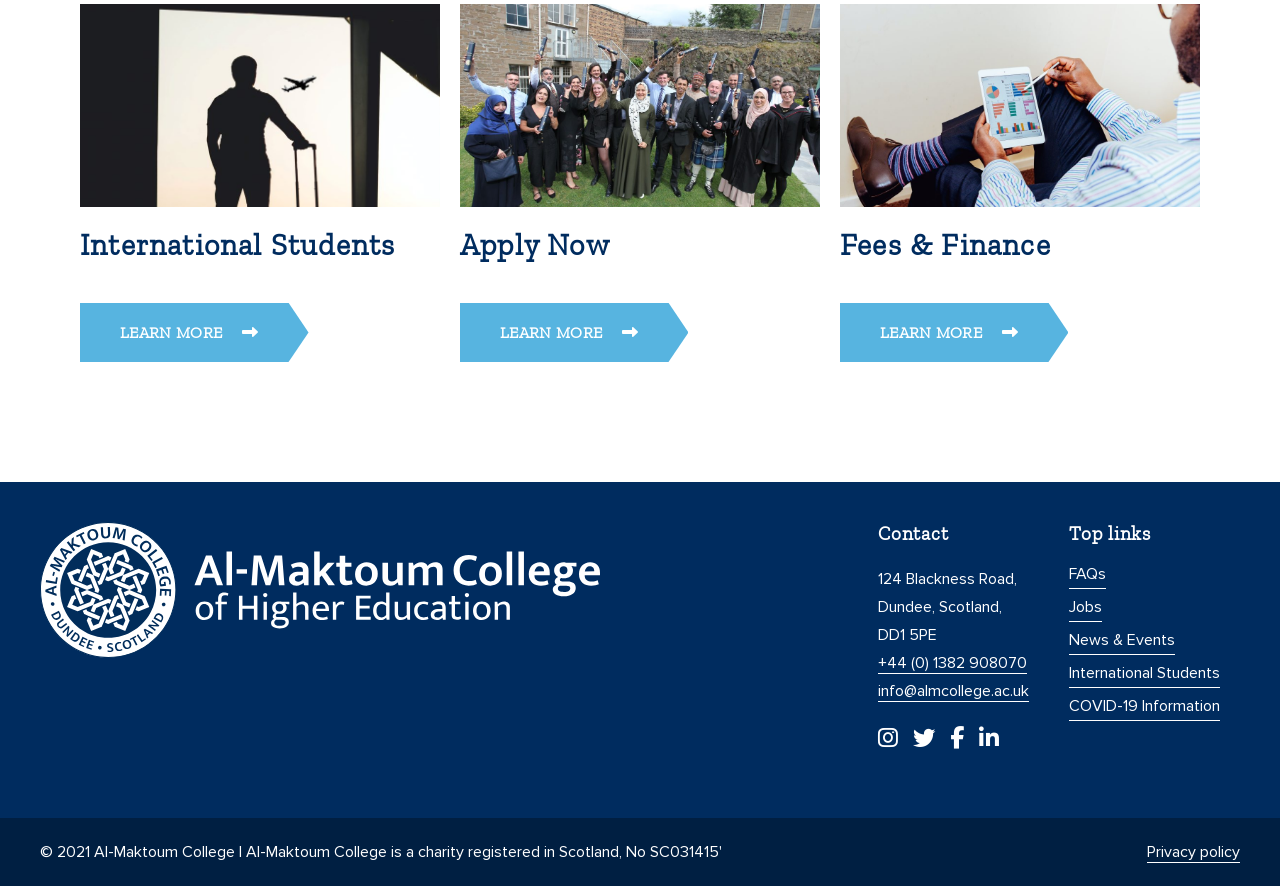Locate the bounding box coordinates of the clickable region necessary to complete the following instruction: "Learn more about Apply Now". Provide the coordinates in the format of four float numbers between 0 and 1, i.e., [left, top, right, bottom].

[0.359, 0.342, 0.538, 0.409]